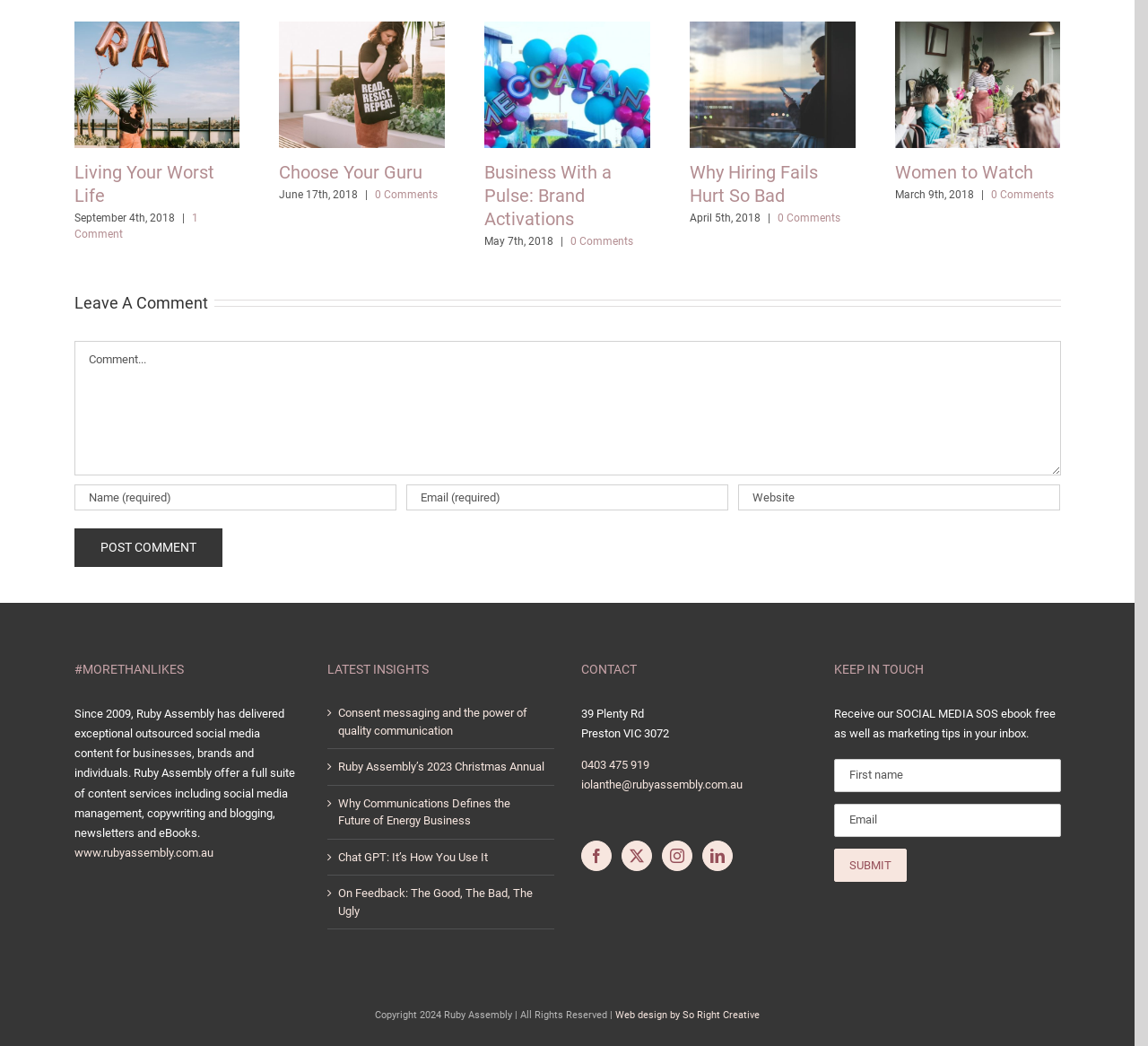Bounding box coordinates should be provided in the format (top-left x, top-left y, bottom-right x, bottom-right y) with all values between 0 and 1. Identify the bounding box for this UI element: aria-label="URL" name="url" placeholder="Website"

[0.649, 0.463, 0.93, 0.488]